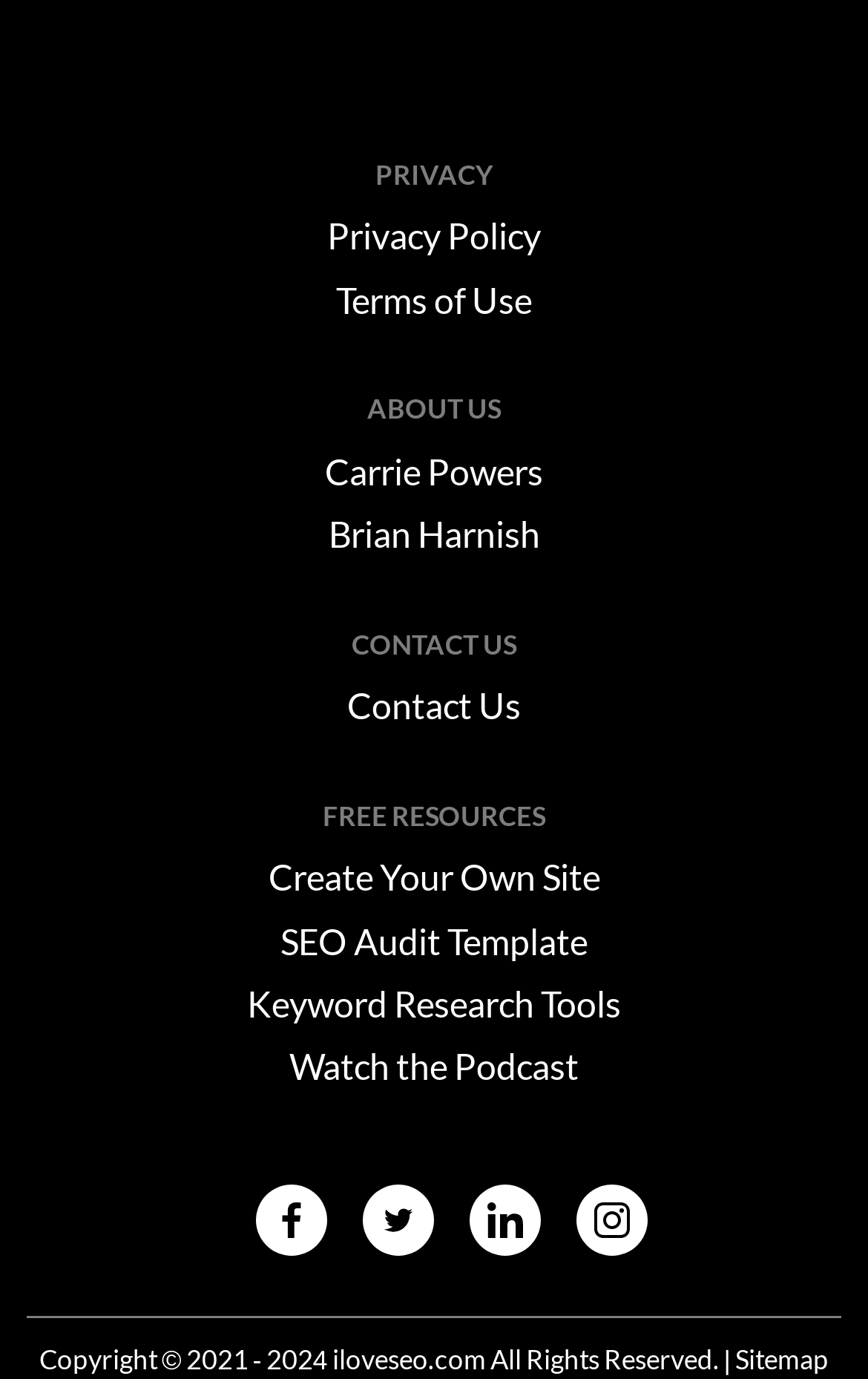Identify the bounding box of the UI element that matches this description: "Create Your Own Site".

[0.309, 0.62, 0.691, 0.651]